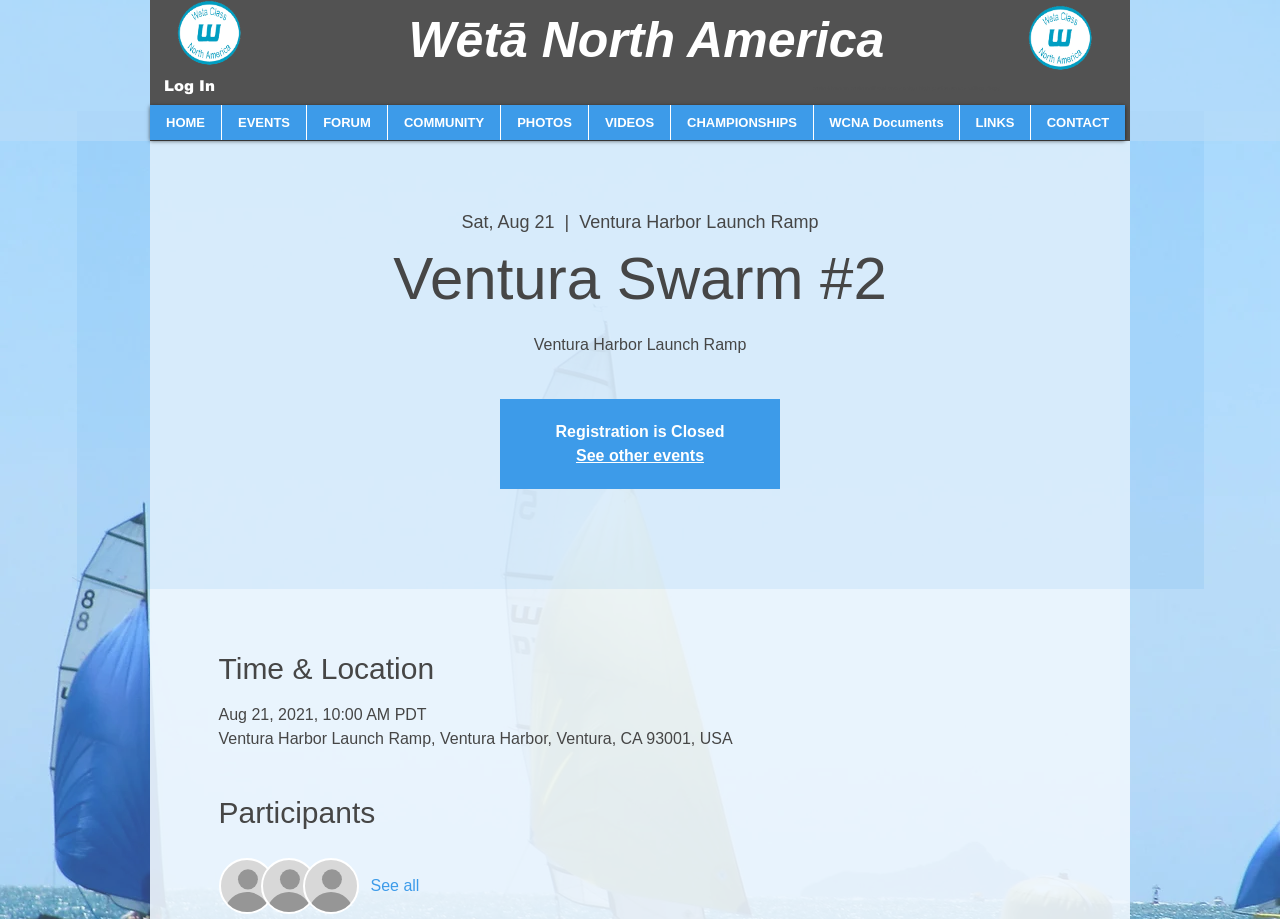Indicate the bounding box coordinates of the clickable region to achieve the following instruction: "Go to the HOME page."

[0.138, 0.0, 0.189, 0.071]